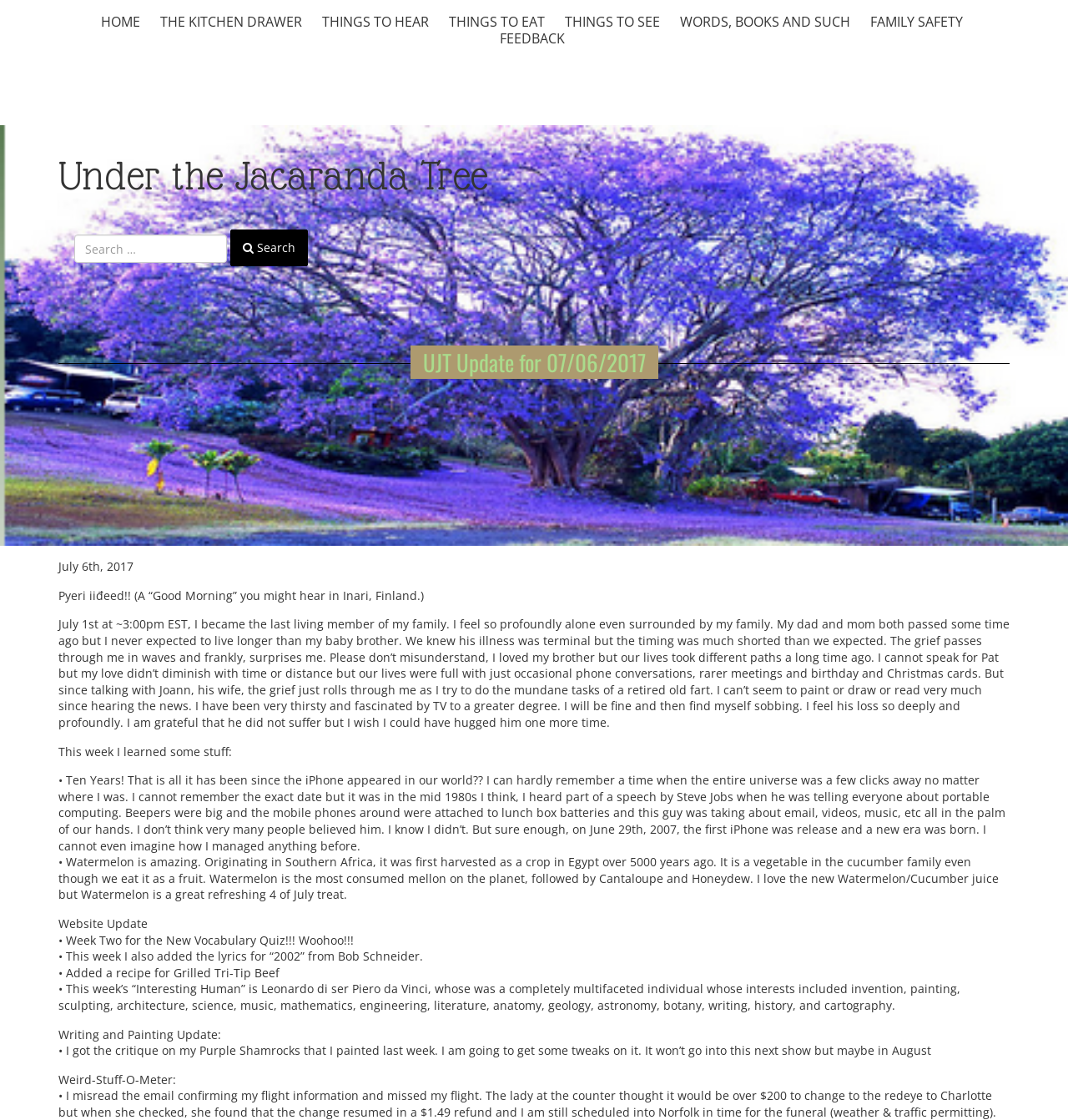Provide a comprehensive caption for the webpage.

This webpage is a personal blog titled "Under the Jacaranda Tree" with a focus on the author's life, interests, and updates. At the top, there are seven navigation links: "HOME", "THE KITCHEN DRAWER", "THINGS TO HEAR", "THINGS TO EAT", "THINGS TO SEE", "WORDS, BOOKS AND SUCH", and "FAMILY SAFETY". Below these links, there is a search bar with a textbox and a search button.

The main content of the page is divided into sections. The first section is a header with the title "UJT Update for 07/06/2017" and a link to the same title. Below this, there is a brief introduction to the author's day, July 6th, 2017, with a Finnish greeting "Pyeri iiđeed!!" and a personal message about the author's feelings of loneliness and grief after losing their brother.

The next section is a personal reflection on the author's life, including their feelings about their brother's passing, their struggles with painting and drawing, and their fascination with TV. This is followed by a section titled "This week I learned some stuff:", which includes four short articles about the iPhone's 10-year anniversary, the history and benefits of watermelon, and updates on the author's website and vocabulary quiz.

The final sections of the page include updates on the author's writing and painting, including a critique of their artwork "Purple Shamrocks", and a "Weird-Stuff-O-Meter" section, which appears to be a humorous or whimsical section, but its content is not specified. Throughout the page, there are no images, but the text is organized into clear sections with headings and short paragraphs.